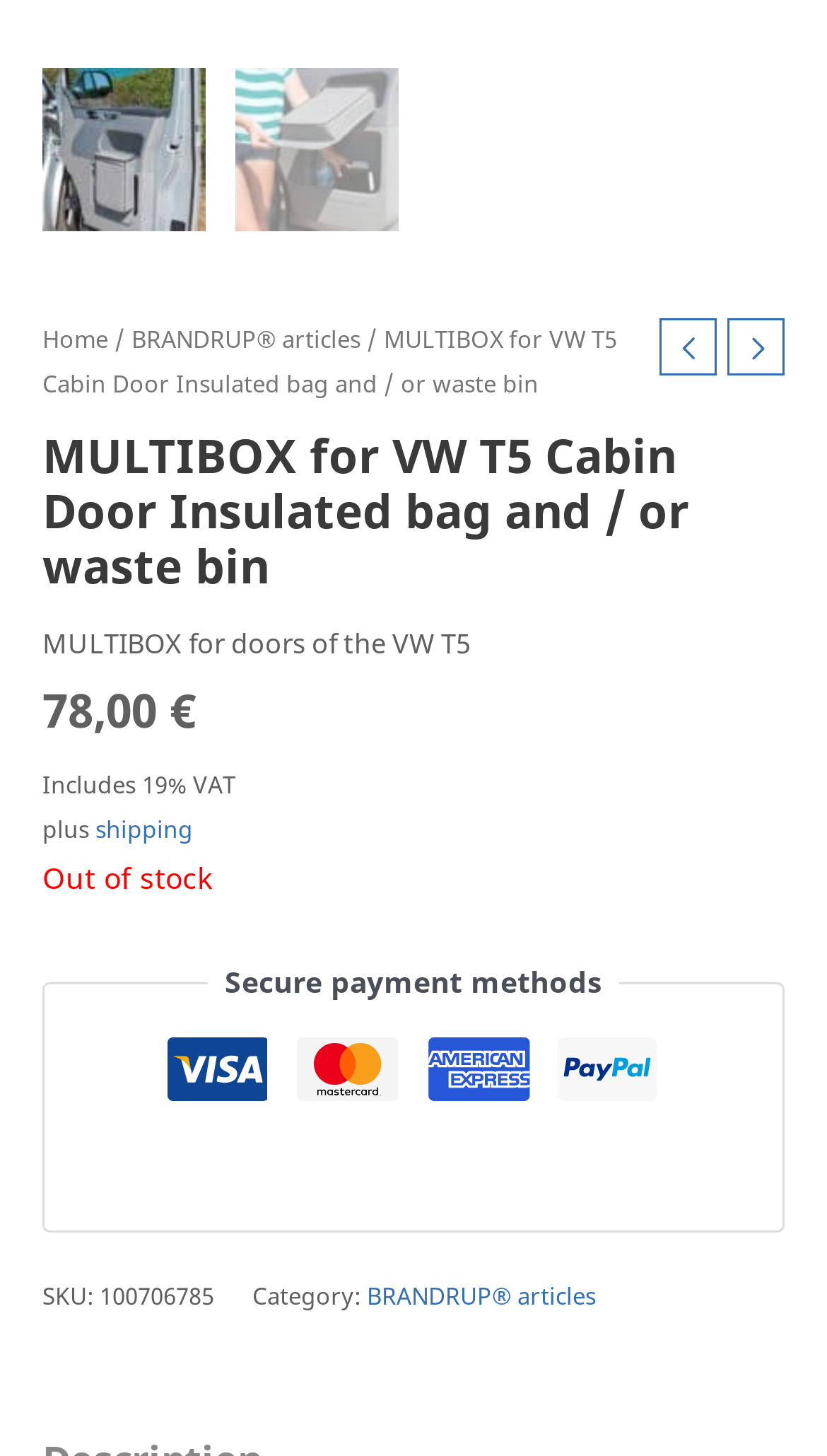Using the element description provided, determine the bounding box coordinates in the format (top-left x, top-left y, bottom-right x, bottom-right y). Ensure that all values are floating point numbers between 0 and 1. Element description: Only accept essential cookies

[0.195, 0.671, 0.805, 0.73]